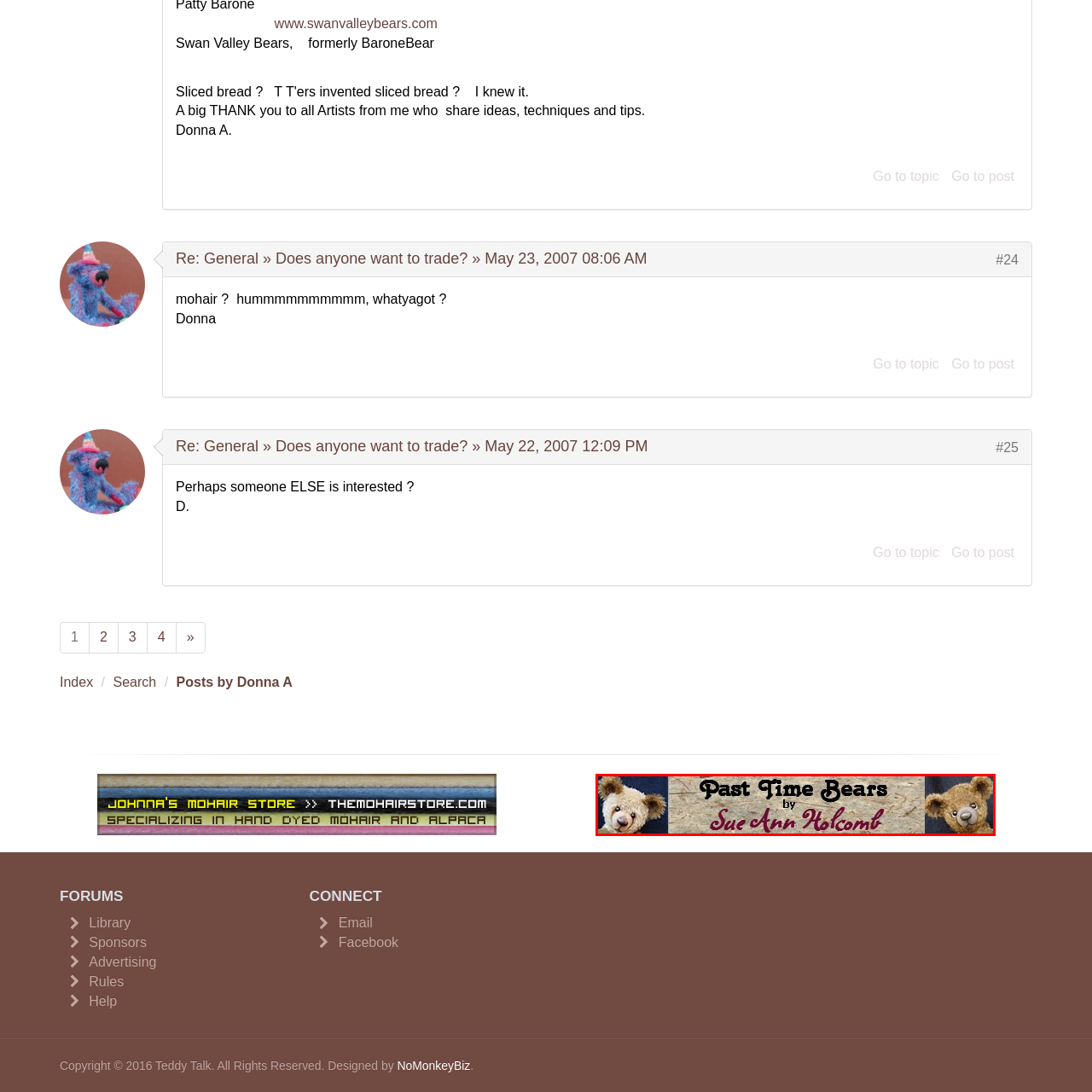Direct your attention to the area enclosed by the green rectangle and deliver a comprehensive answer to the subsequent question, using the image as your reference: 
What is the background texture of the banner?

The caption describes the backdrop of the banner as a subtle texture that suggests a rustic or handmade quality, which reflects the craftsmanship and artistry associated with handcrafted teddy bears.